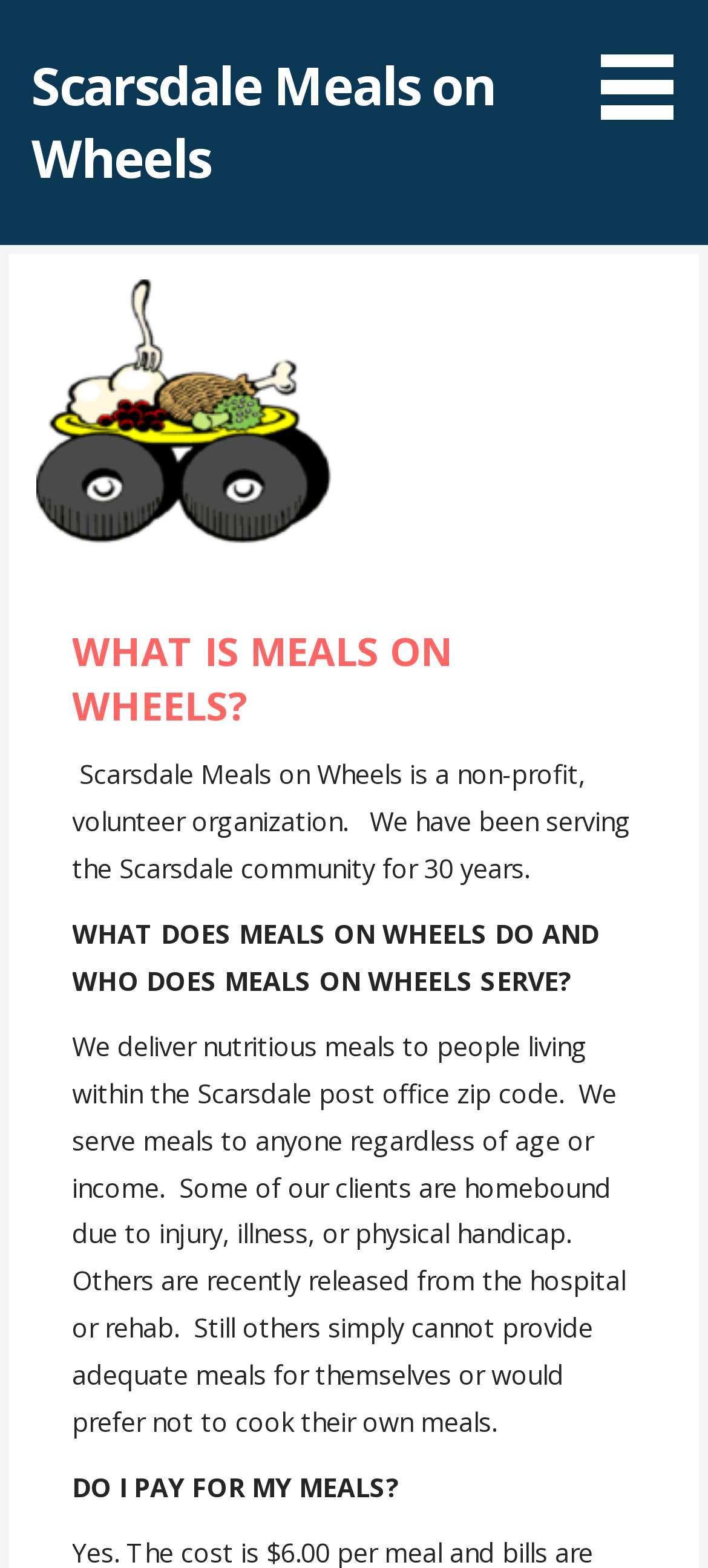Give a detailed explanation of the elements present on the webpage.

The webpage is about Scarsdale Meals on Wheels, a non-profit, volunteer organization that has been serving the Scarsdale community for 30 years. At the top of the page, there is a heading with the organization's name, which is also a link. Below this heading, there is a link with no text, followed by a heading that asks "WHAT IS MEALS ON WHEELS?" which is also a link.

To the right of the "WHAT IS MEALS ON WHEELS?" heading, there is a block of text that describes the organization and its mission. This text is divided into three paragraphs. The first paragraph explains that Scarsdale Meals on Wheels is a non-profit, volunteer organization that has been serving the Scarsdale community for 30 years.

Below this text, there is a heading that asks "WHAT DOES MEALS ON WHEELS DO AND WHO DOES MEALS ON WHEELS SERVE?" followed by a paragraph that explains the organization's services. According to this text, Meals on Wheels delivers nutritious meals to people living within the Scarsdale post office zip code, serving anyone regardless of age or income.

Further down the page, there is another heading that asks "DO I PAY FOR MY MEALS?"